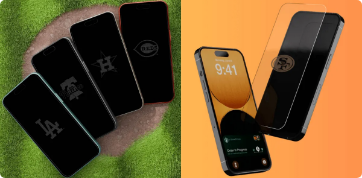How many smartphones are lined up on the left?
Please provide an in-depth and detailed response to the question.

According to the caption, 'multiple smartphones are lined up' on the left, but the exact number is not specified.